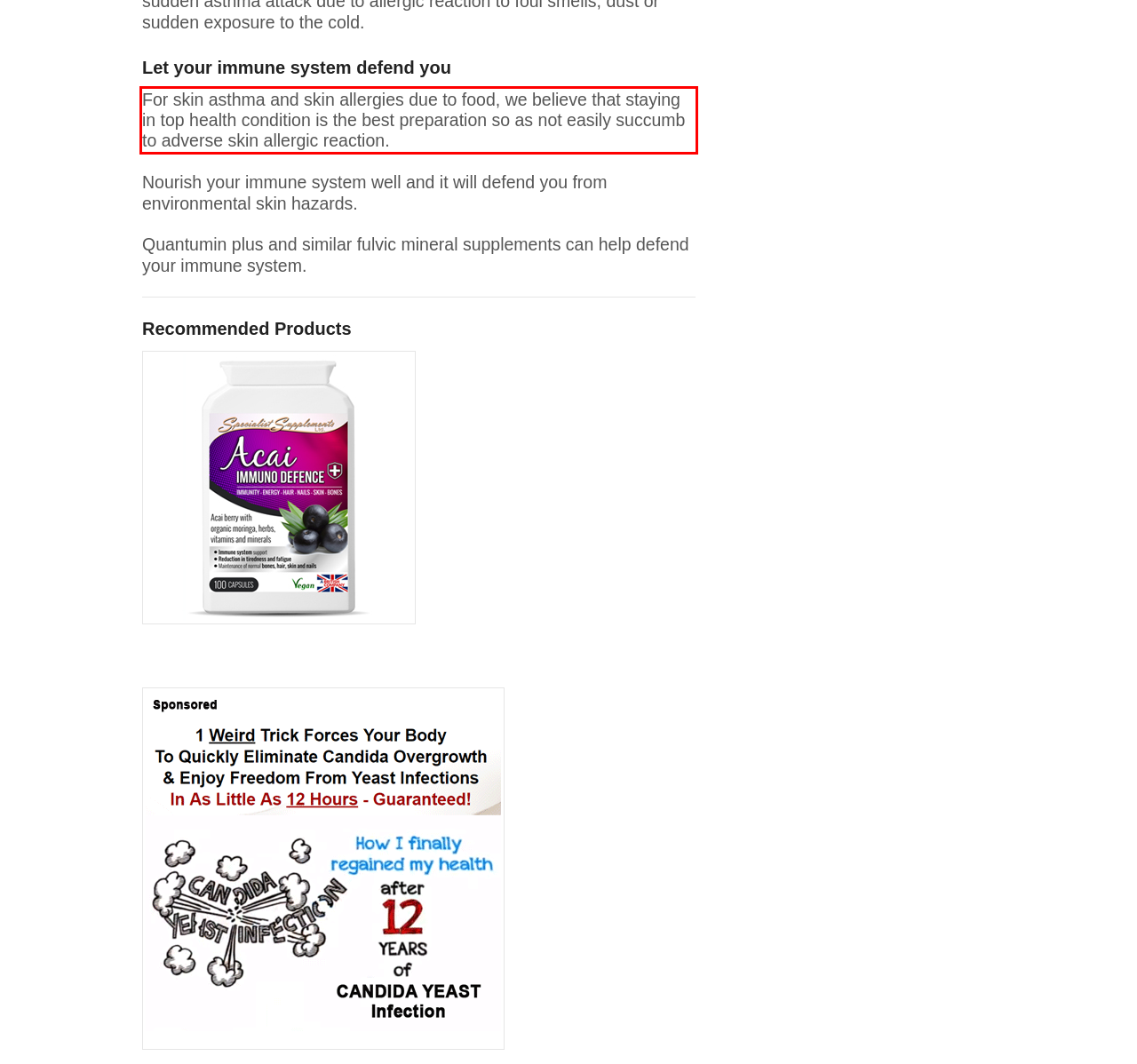Given the screenshot of a webpage, identify the red rectangle bounding box and recognize the text content inside it, generating the extracted text.

For skin asthma and skin allergies due to food, we believe that staying in top health condition is the best preparation so as not easily succumb to adverse skin allergic reaction.